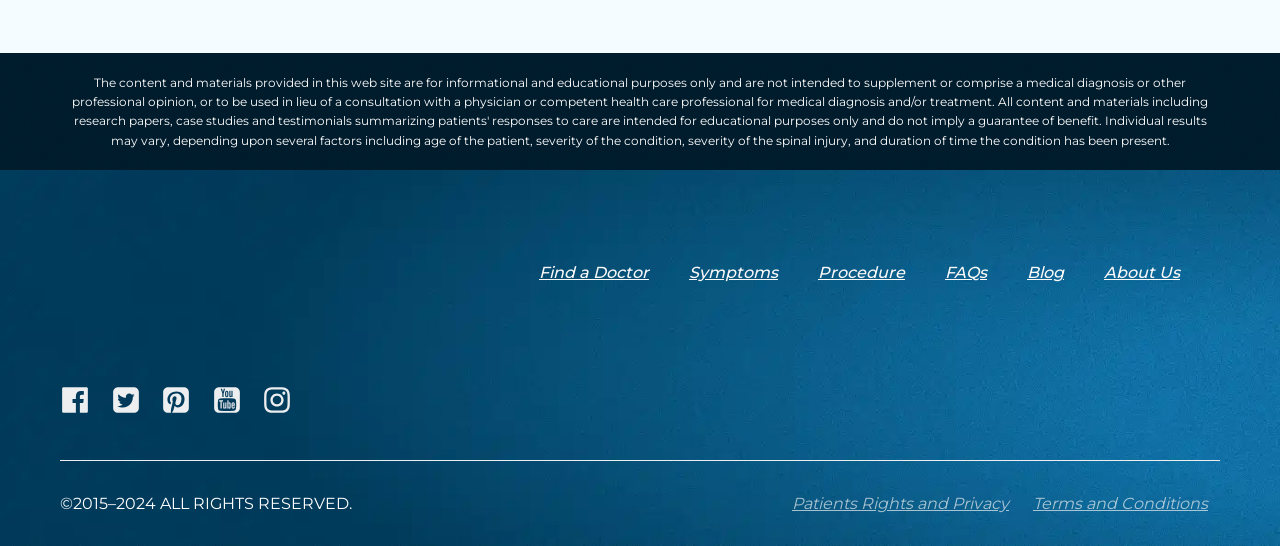How many links are there in total?
Could you answer the question in a detailed manner, providing as much information as possible?

I counted the links on the webpage and found a total of 11 links. There are 5 social media links at the top, 6 links in the middle section, and 2 links at the bottom right.